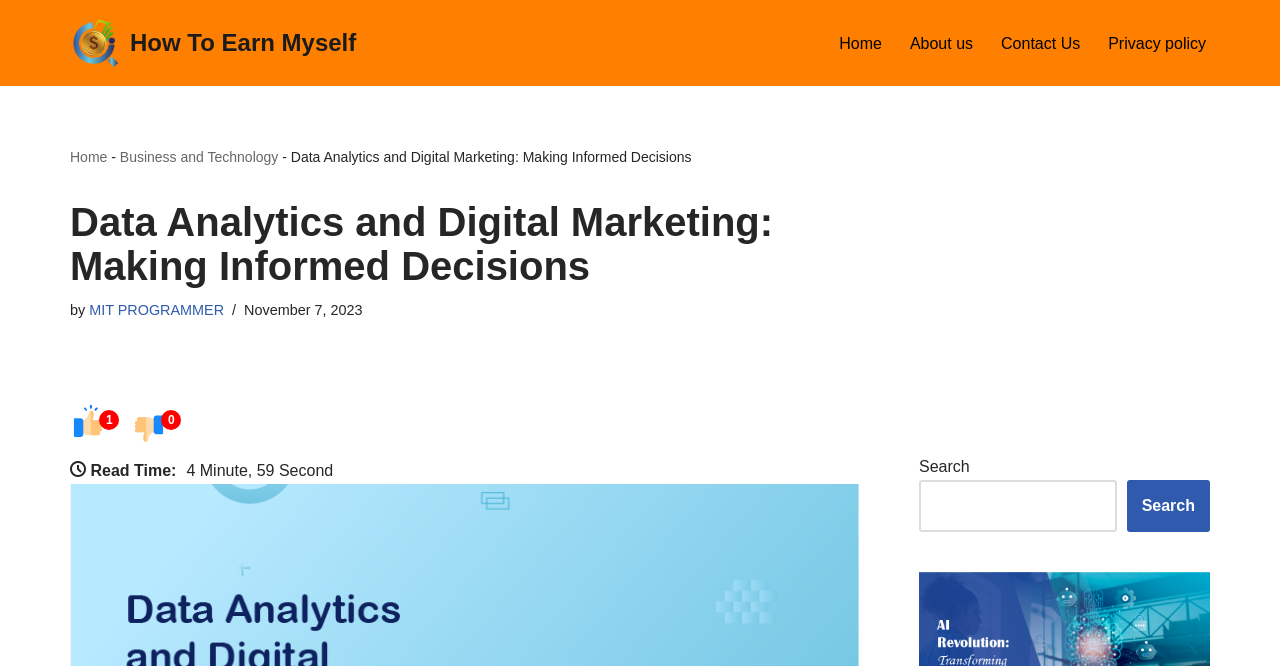Is there a search function on the webpage?
Please answer using one word or phrase, based on the screenshot.

Yes